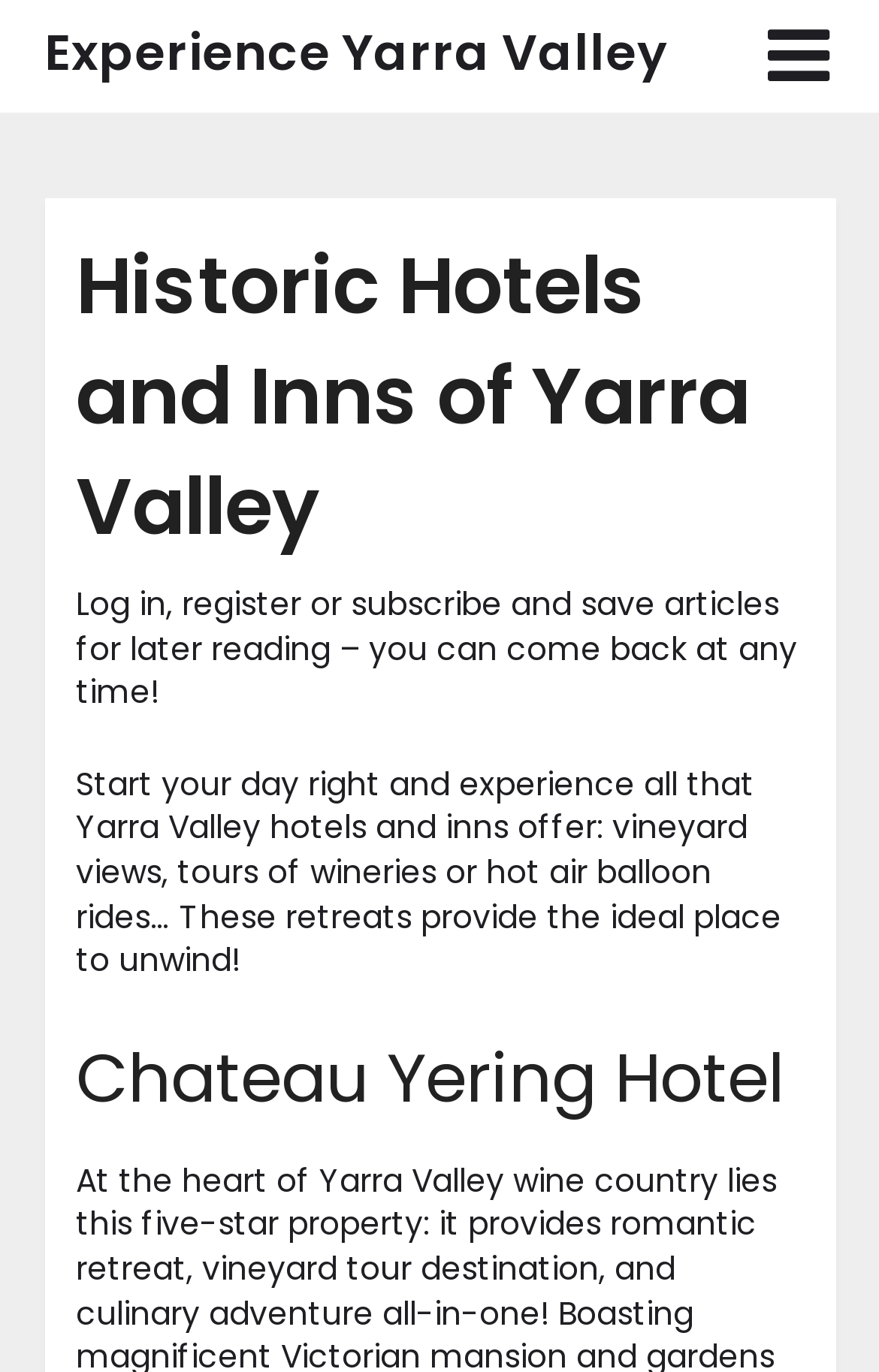What activity is mentioned as an experience offered by Yarra Valley hotels and inns?
Please answer the question as detailed as possible.

The webpage mentions 'hot air balloon rides' as one of the experiences offered by Yarra Valley hotels and inns, along with 'vineyard views' and 'tours of wineries'.